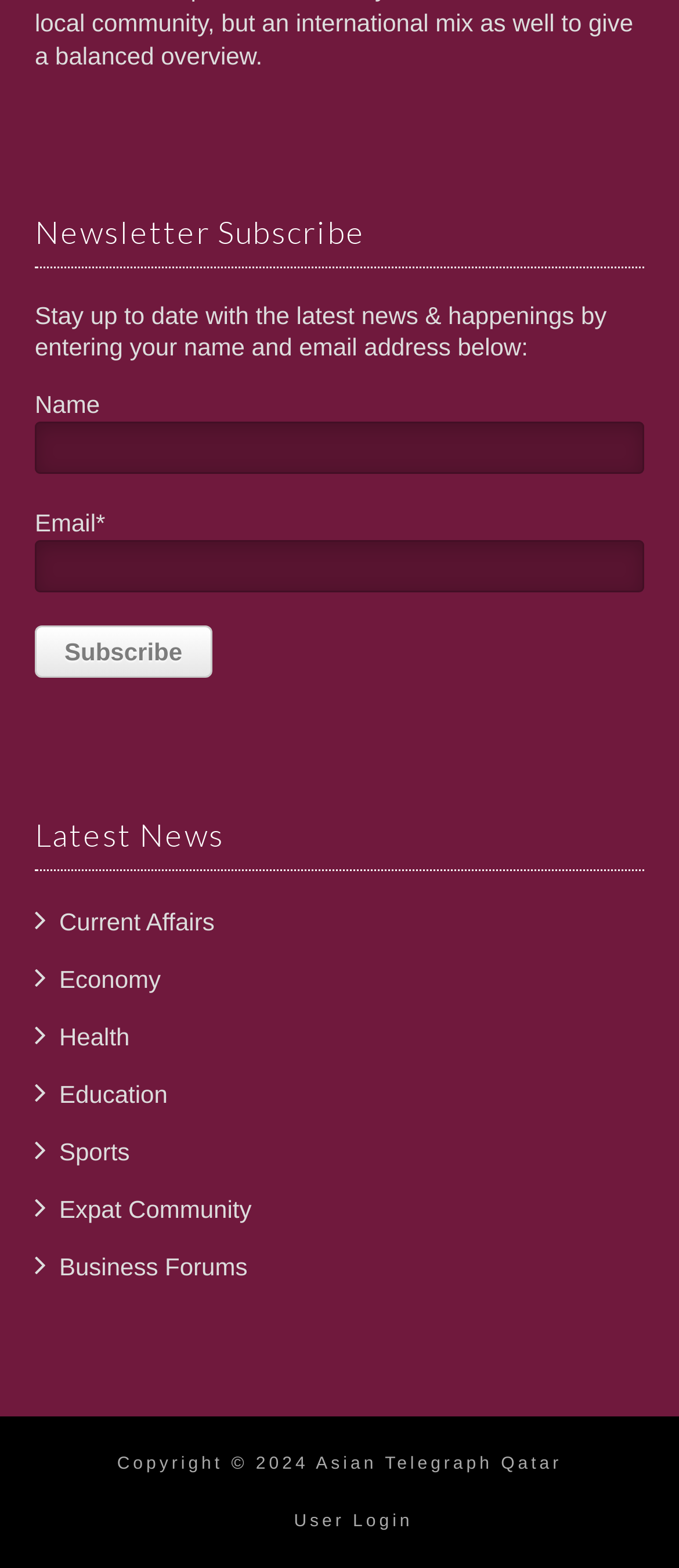Given the description: "parent_node: Email* name="esfpx_email"", determine the bounding box coordinates of the UI element. The coordinates should be formatted as four float numbers between 0 and 1, [left, top, right, bottom].

[0.051, 0.345, 0.949, 0.378]